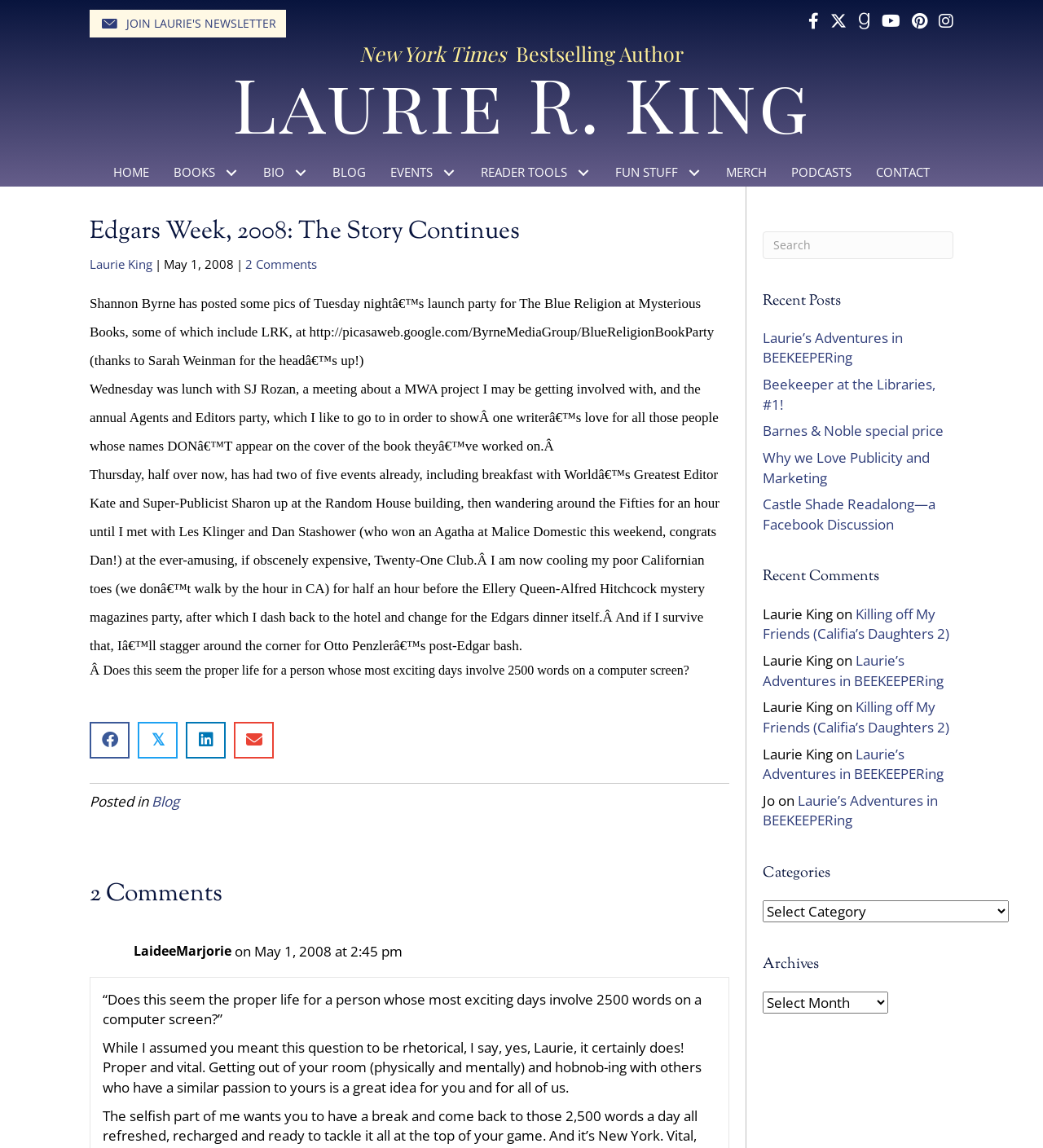Show the bounding box coordinates of the element that should be clicked to complete the task: "Click Join Laurie's Newsletter".

[0.086, 0.009, 0.274, 0.033]